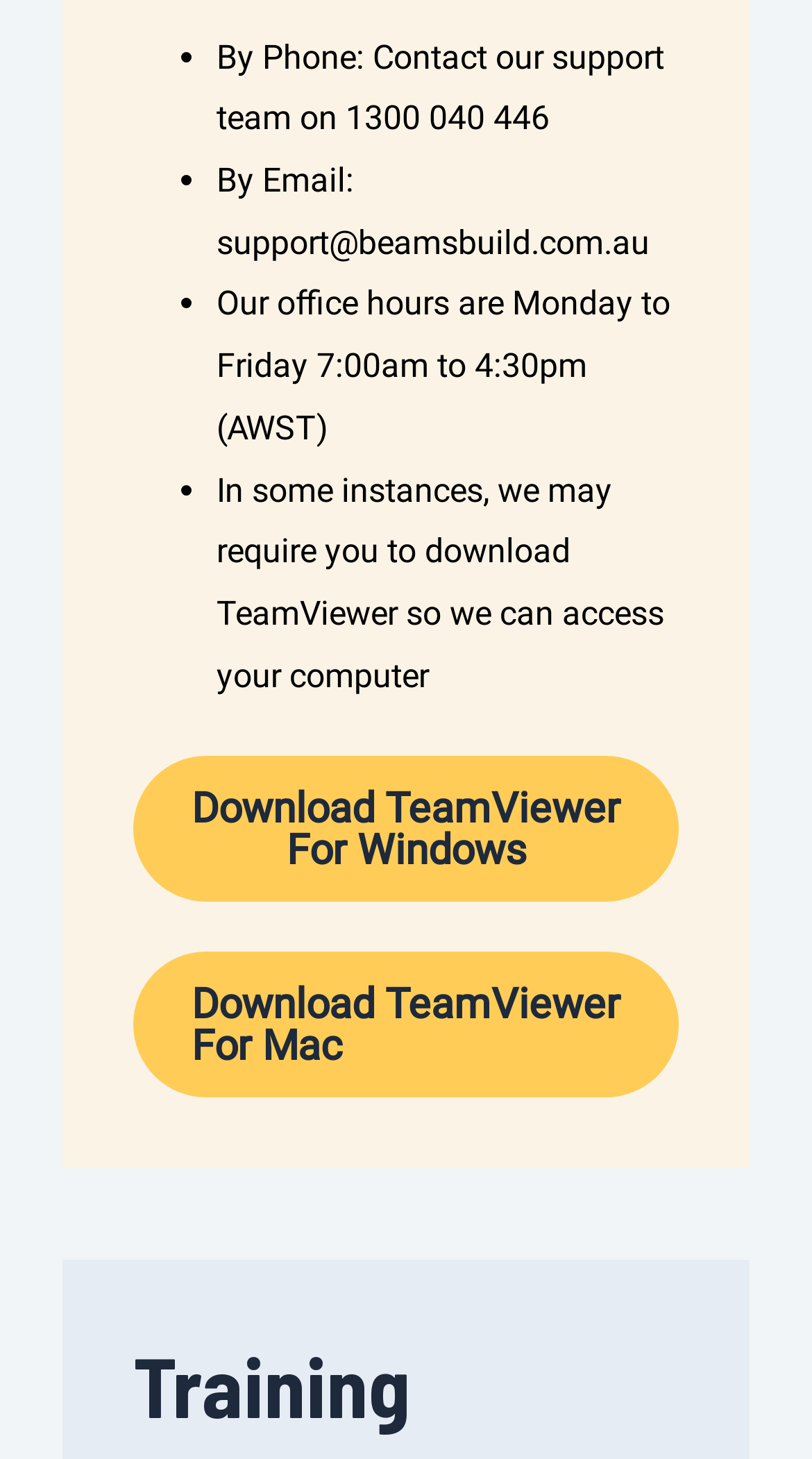Answer the question using only a single word or phrase: 
How many ways can you download TeamViewer?

Two